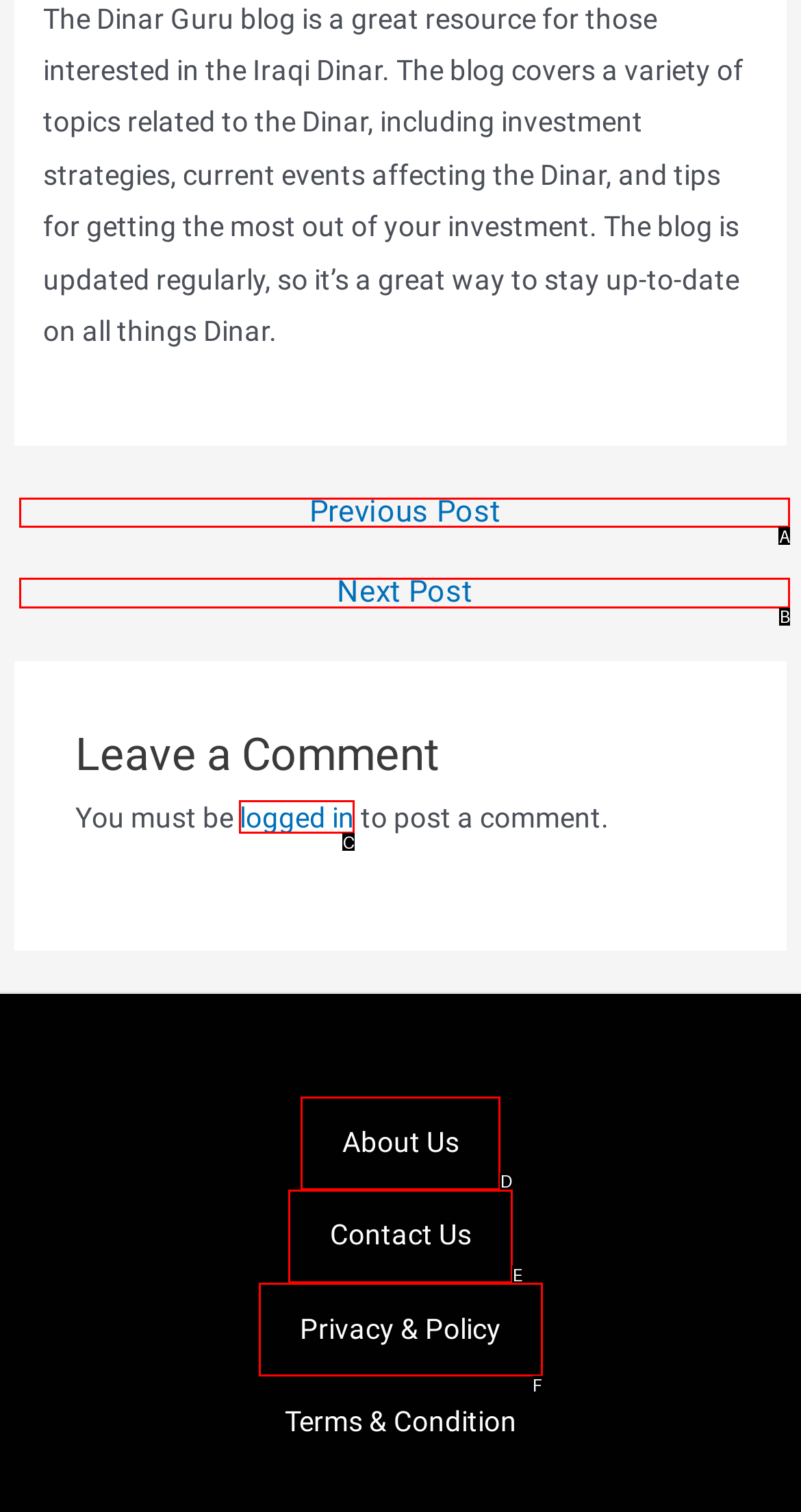Please select the letter of the HTML element that fits the description: About Us. Answer with the option's letter directly.

D